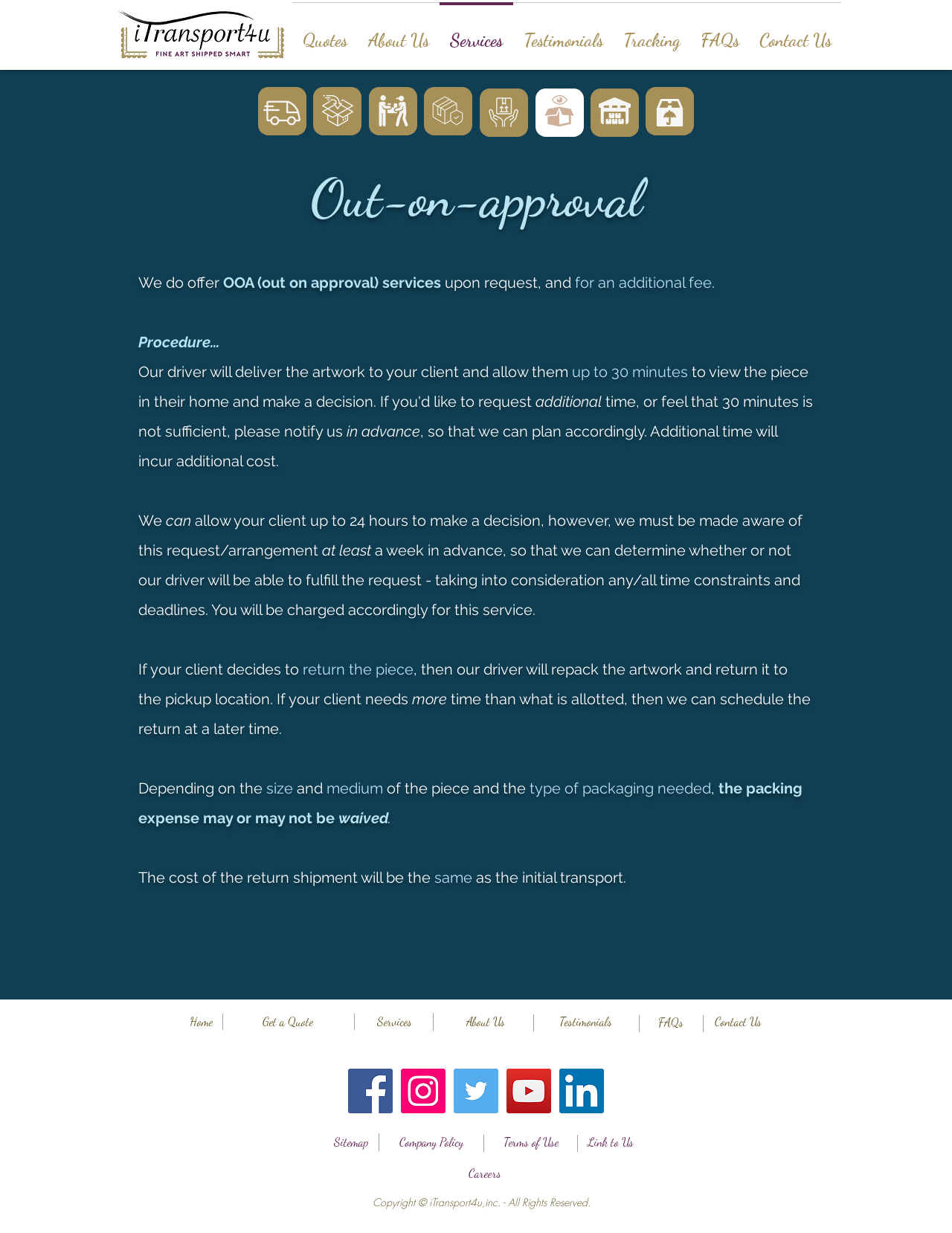Determine the bounding box coordinates of the element's region needed to click to follow the instruction: "View the 'Out-on-approval' image". Provide these coordinates as four float numbers between 0 and 1, formatted as [left, top, right, bottom].

[0.277, 0.079, 0.316, 0.104]